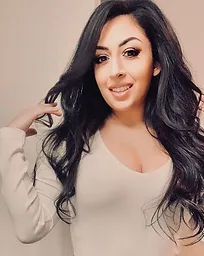Please use the details from the image to answer the following question comprehensively:
What is the purpose of the image?

The image is associated with Aspen Leaf Dentistry, P.C., and is intended to convey a sense of friendliness and approachability, emphasizing the importance of the team in providing quality oral health care.